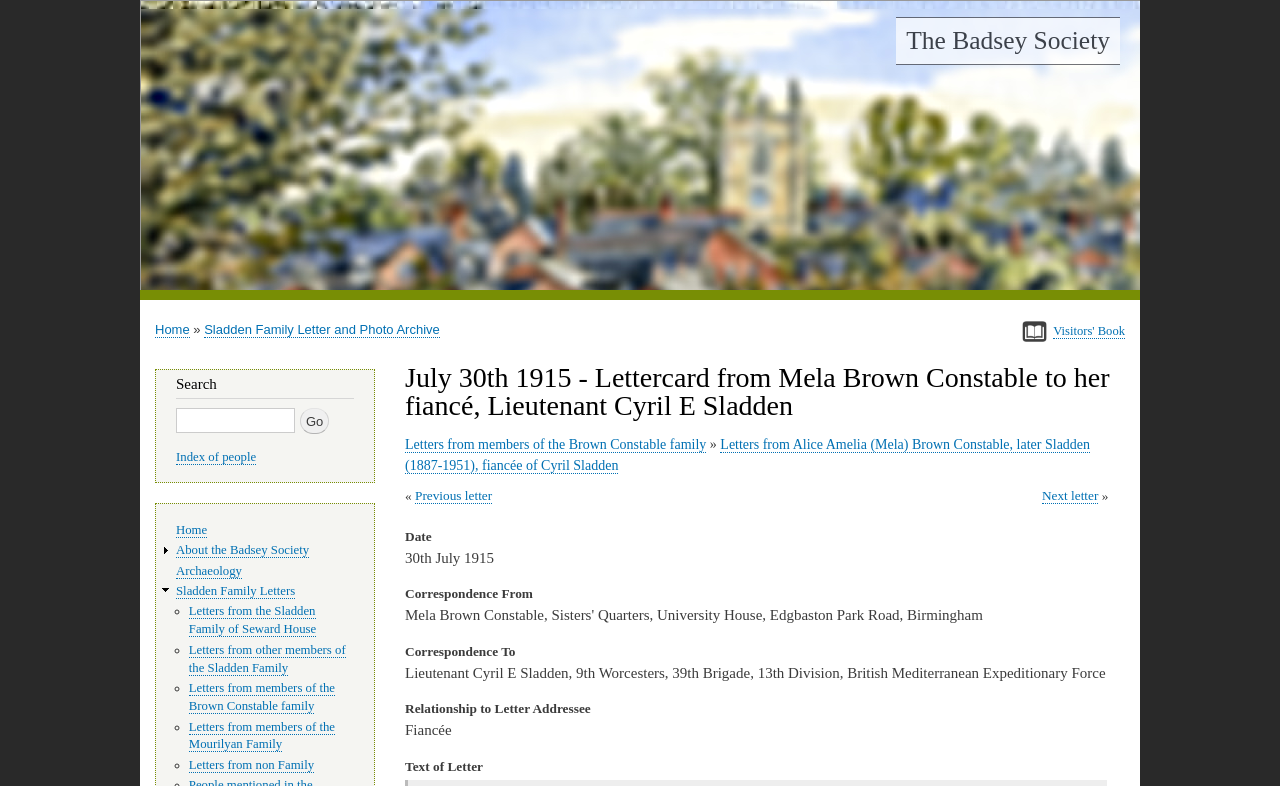Please specify the bounding box coordinates of the clickable region necessary for completing the following instruction: "Enter your name". The coordinates must consist of four float numbers between 0 and 1, i.e., [left, top, right, bottom].

None